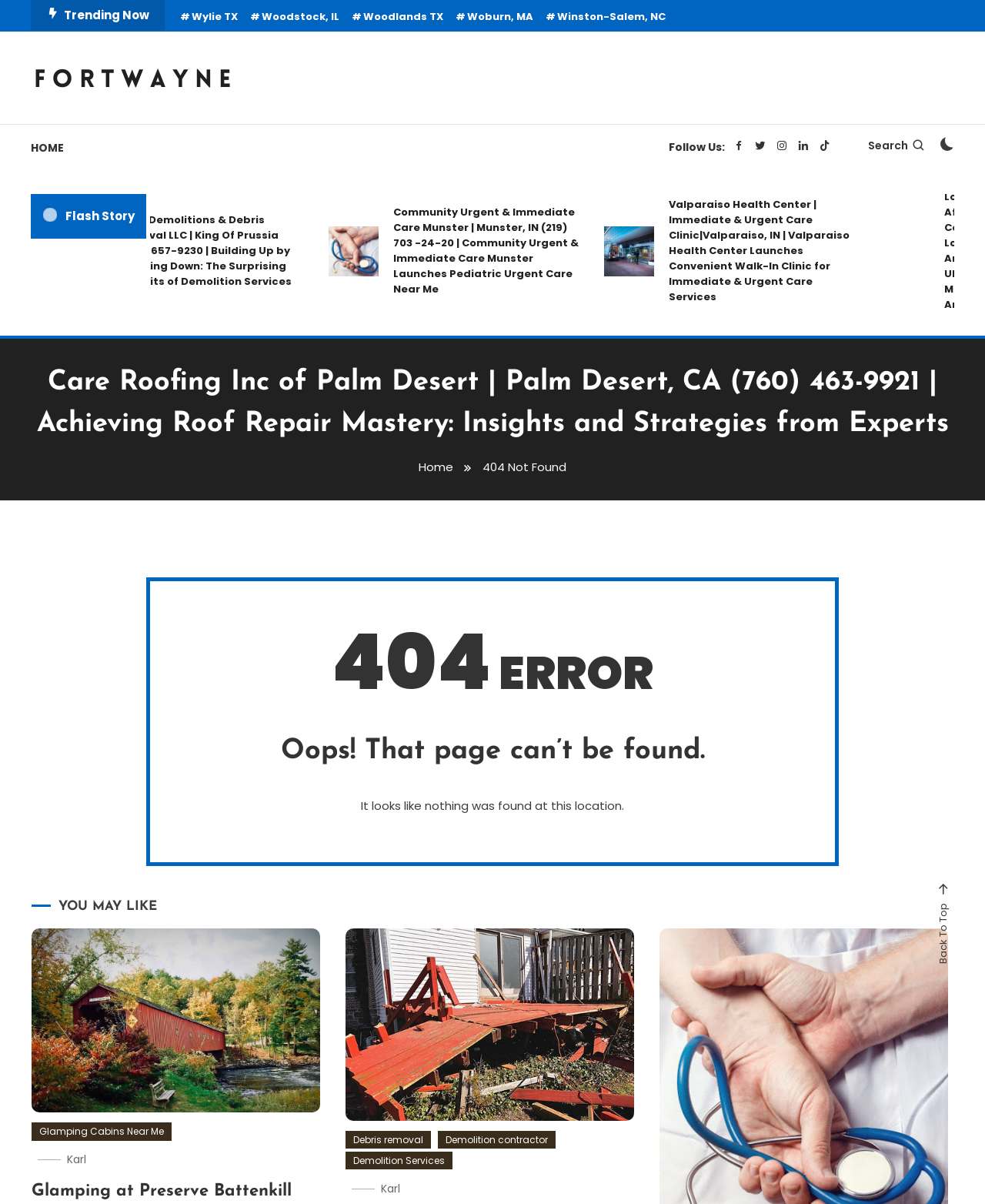Using the provided description: "Glamping Cabins Near Me", find the bounding box coordinates of the corresponding UI element. The output should be four float numbers between 0 and 1, in the format [left, top, right, bottom].

[0.032, 0.932, 0.174, 0.947]